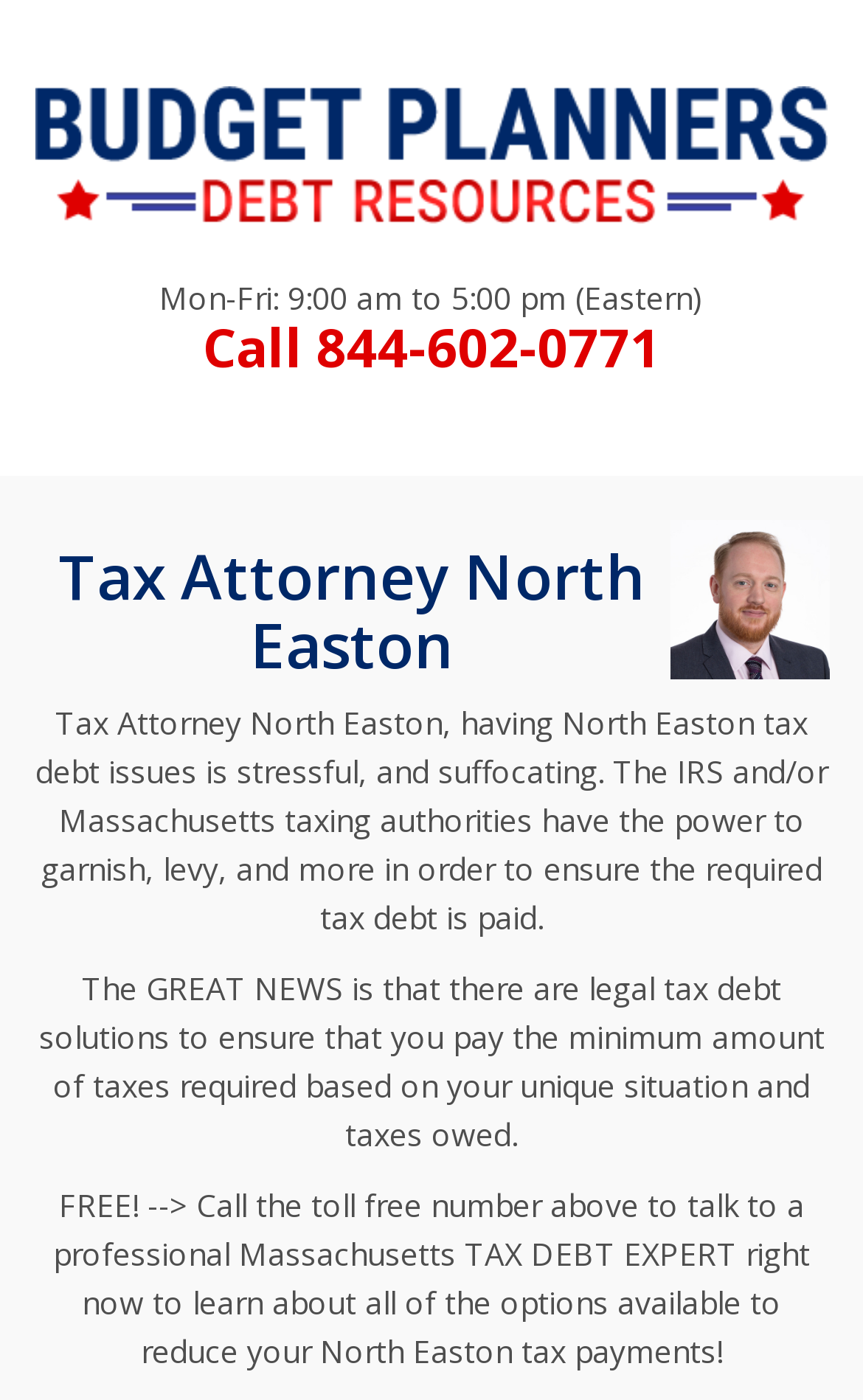Identify and provide the main heading of the webpage.

Tax Debt Attorney North Easton